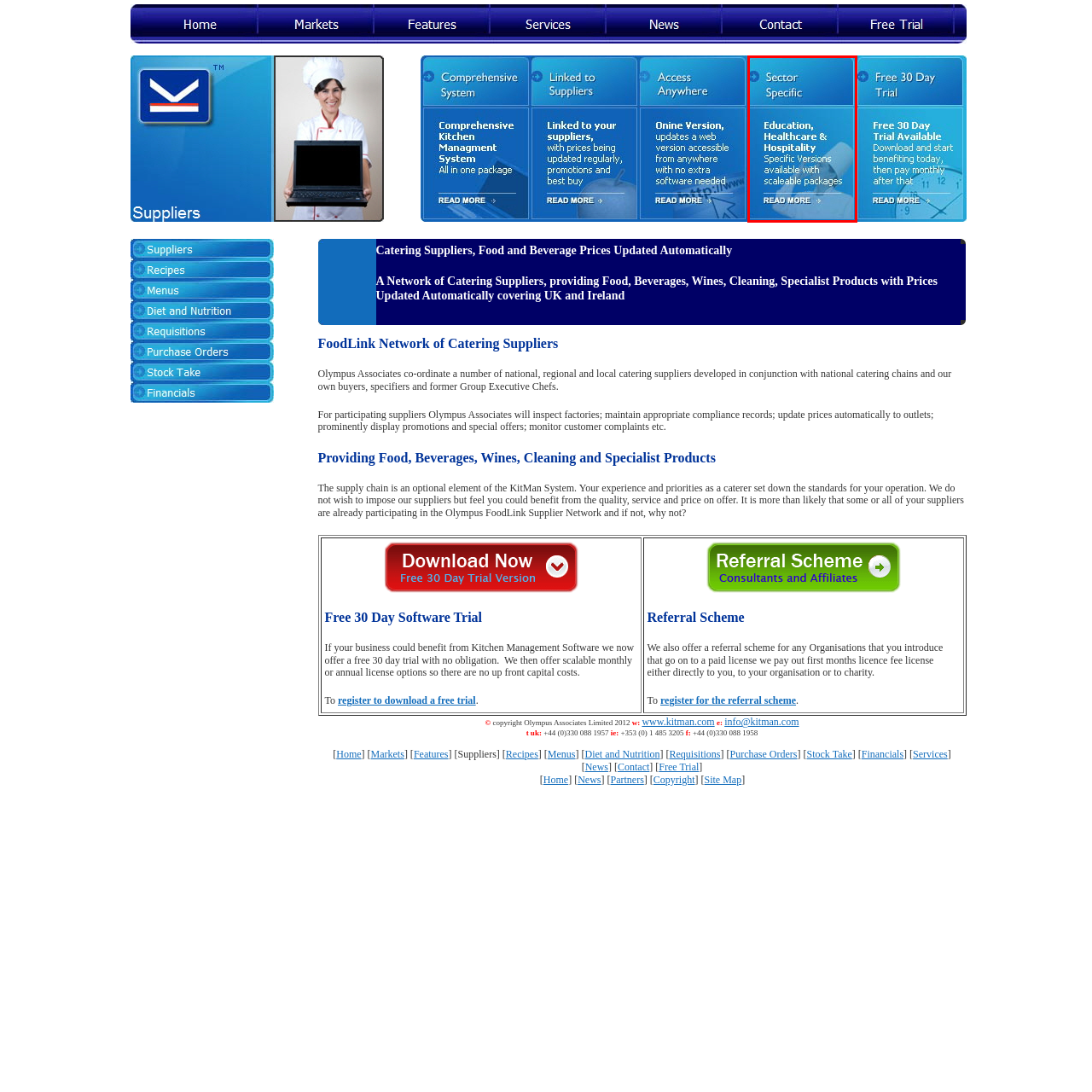Inspect the part framed by the grey rectangle, What sectors are mentioned in the image? 
Reply with a single word or phrase.

Education, Healthcare, Hospitality